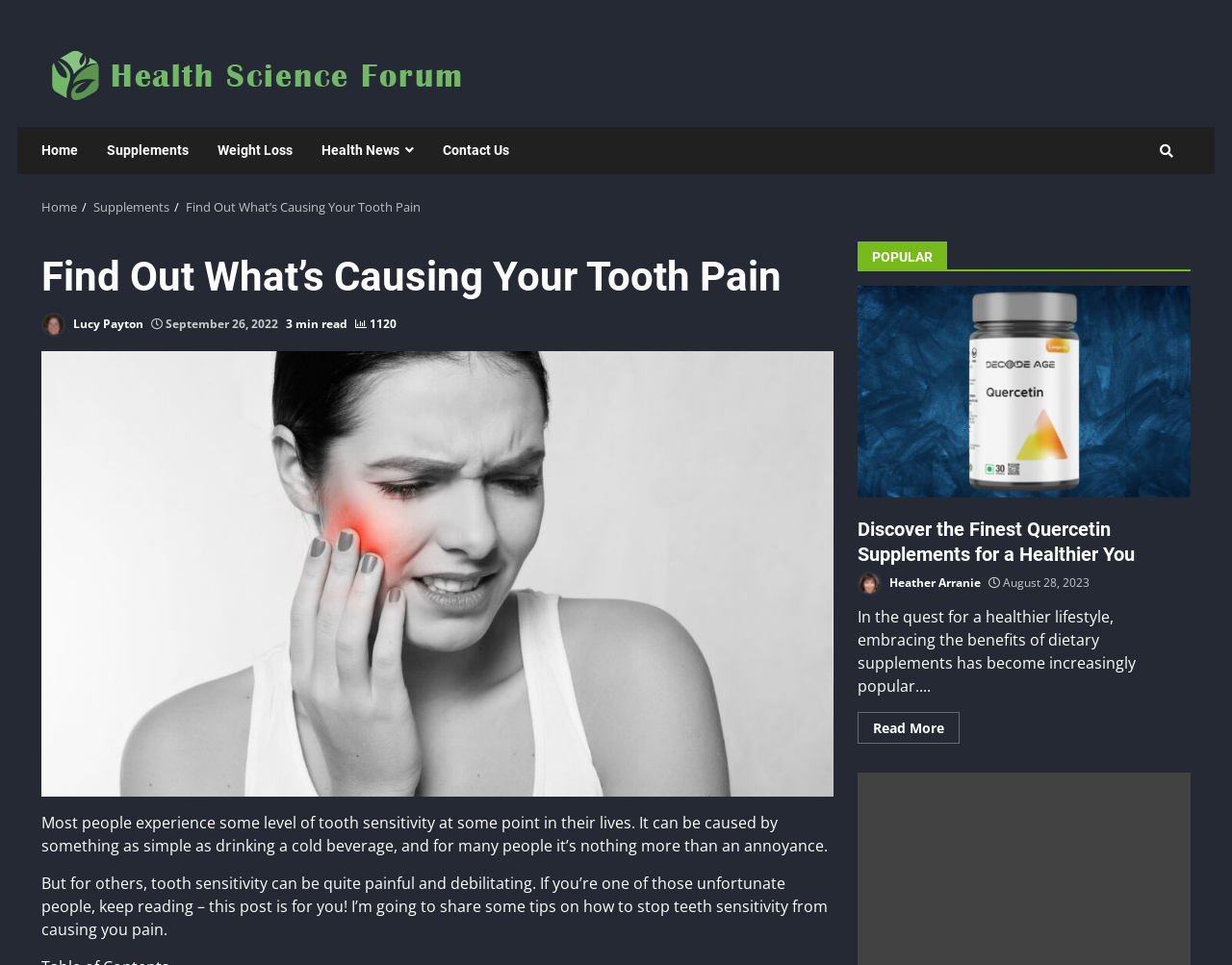Please determine the bounding box coordinates of the section I need to click to accomplish this instruction: "Play the audio".

None